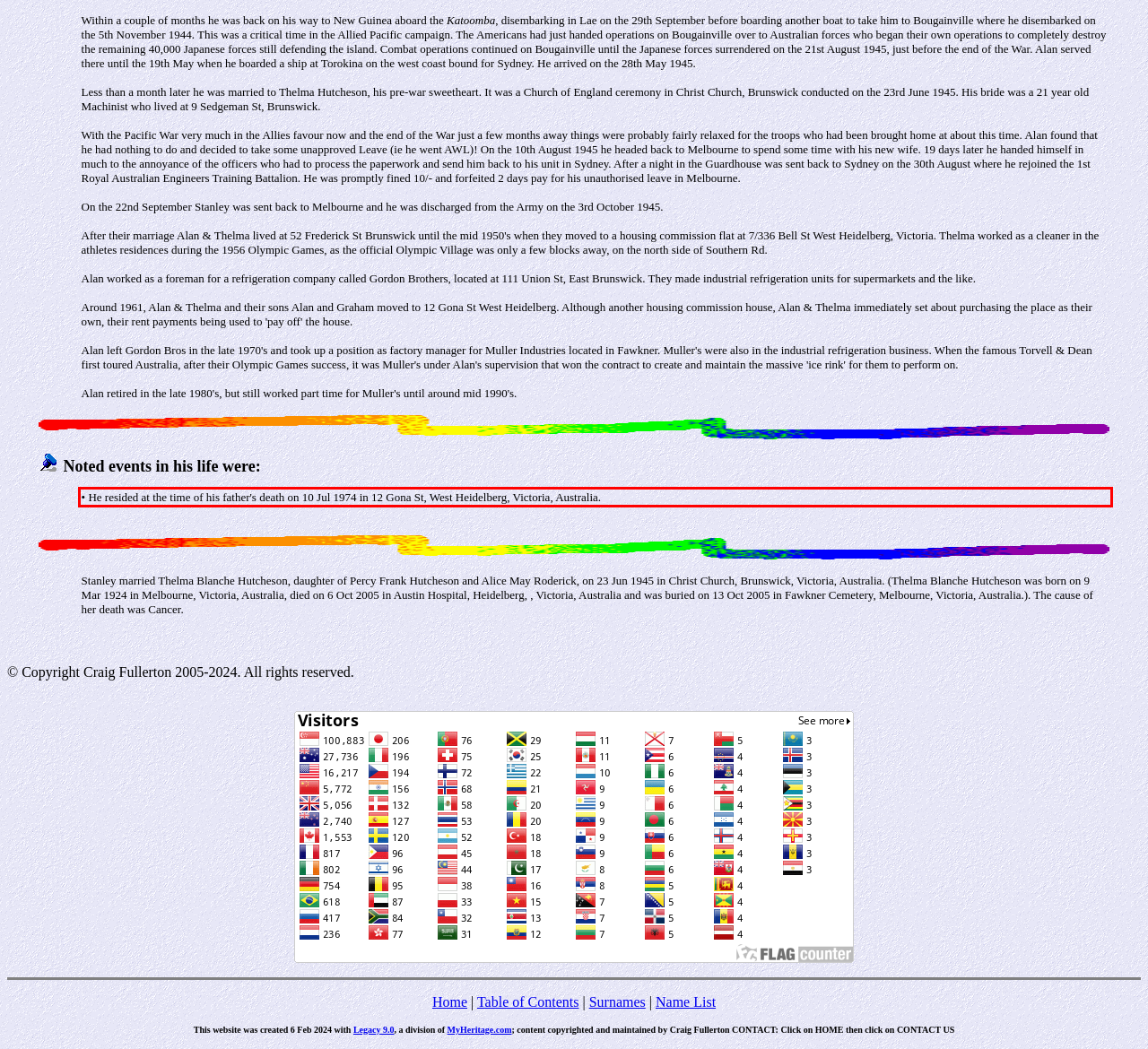You have a screenshot of a webpage where a UI element is enclosed in a red rectangle. Perform OCR to capture the text inside this red rectangle.

• He resided at the time of his father's death on 10 Jul 1974 in 12 Gona St, West Heidelberg, Victoria, Australia.